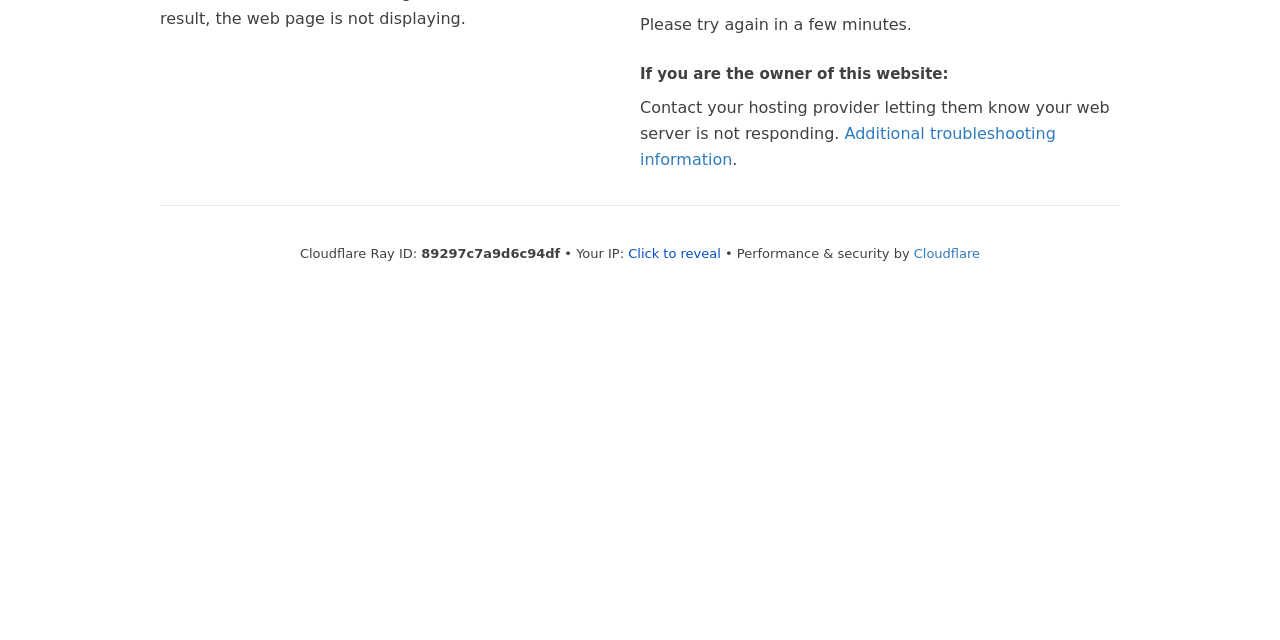Given the webpage screenshot and the description, determine the bounding box coordinates (top-left x, top-left y, bottom-right x, bottom-right y) that define the location of the UI element matching this description: Click to reveal

[0.491, 0.384, 0.563, 0.407]